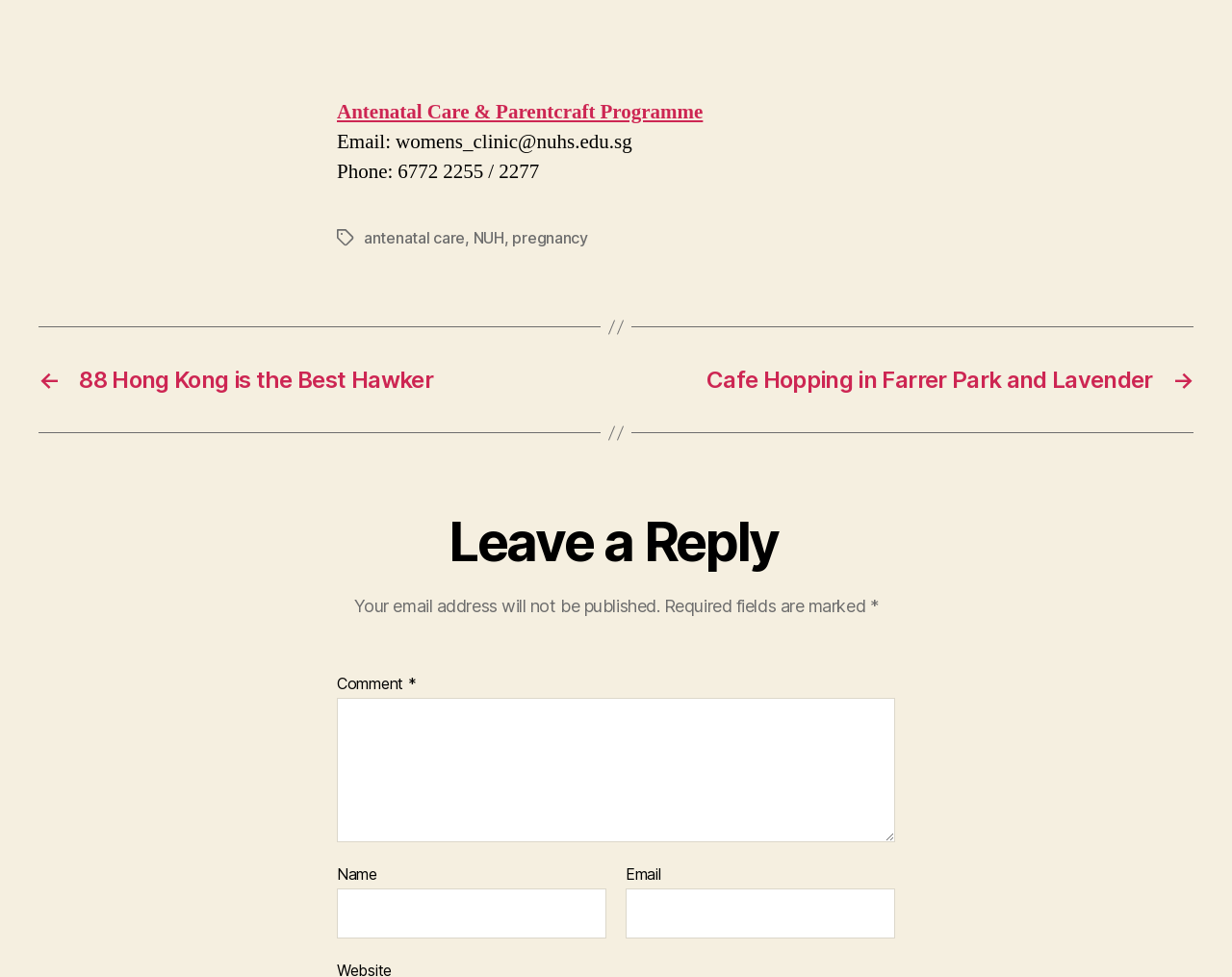From the screenshot, find the bounding box of the UI element matching this description: "parent_node: Comment * name="comment"". Supply the bounding box coordinates in the form [left, top, right, bottom], each a float between 0 and 1.

[0.273, 0.737, 0.727, 0.885]